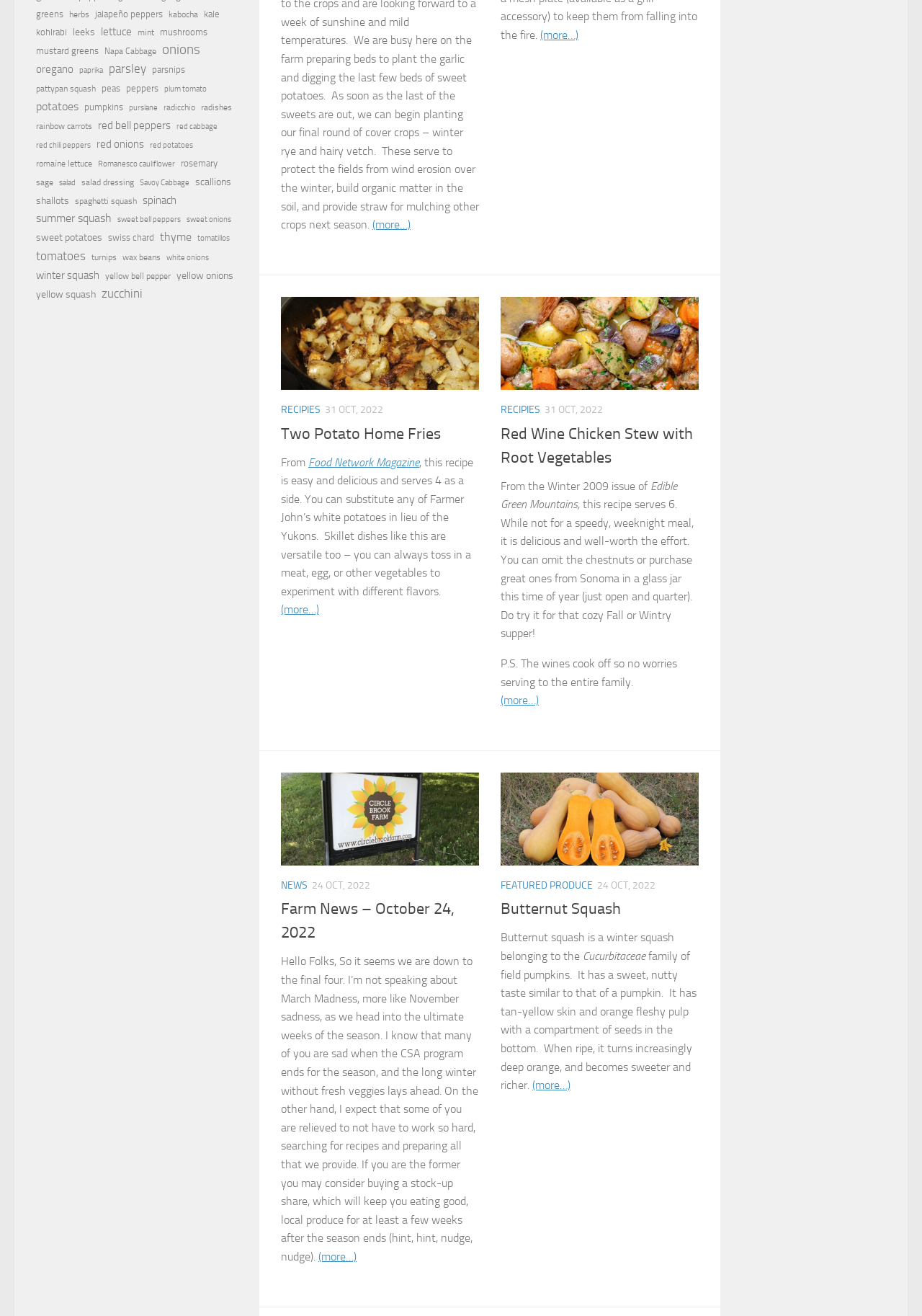Locate the bounding box of the user interface element based on this description: "Credit Card Processing".

None